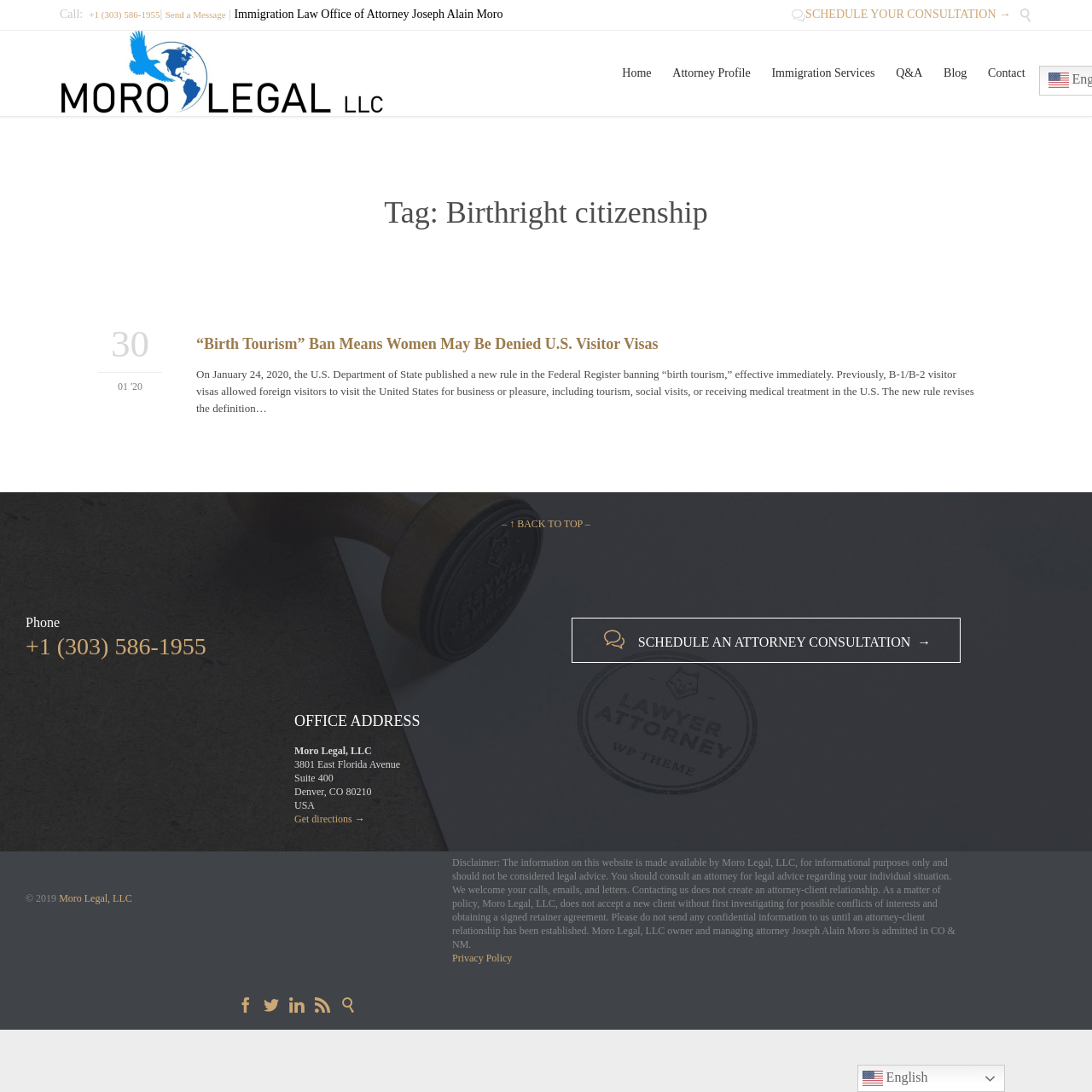Find the bounding box coordinates for the HTML element described as: "title="Moro Legal, LLC"". The coordinates should consist of four float values between 0 and 1, i.e., [left, top, right, bottom].

[0.055, 0.028, 0.352, 0.106]